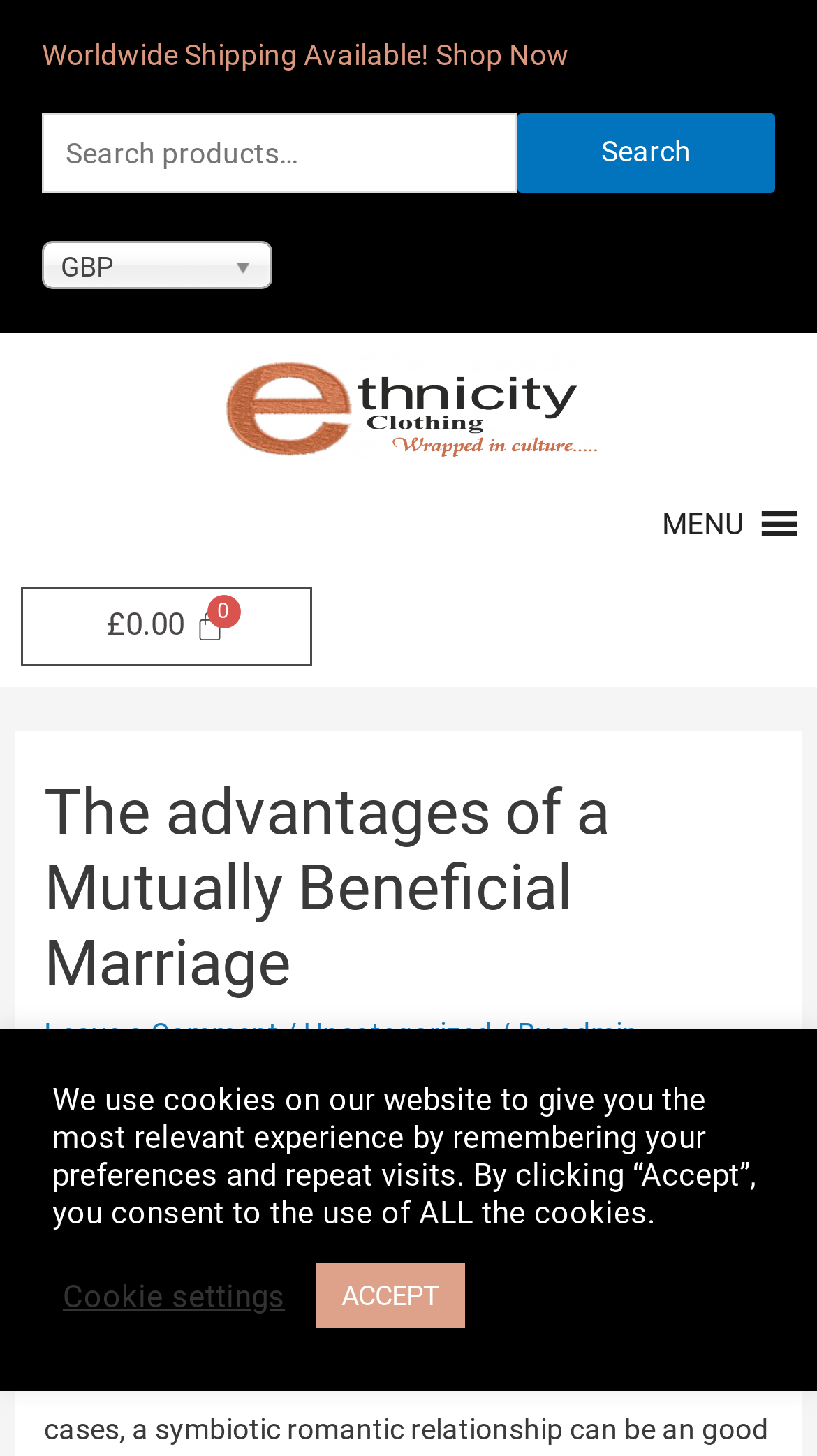Provide your answer in one word or a succinct phrase for the question: 
What is the purpose of the search box?

To search the website